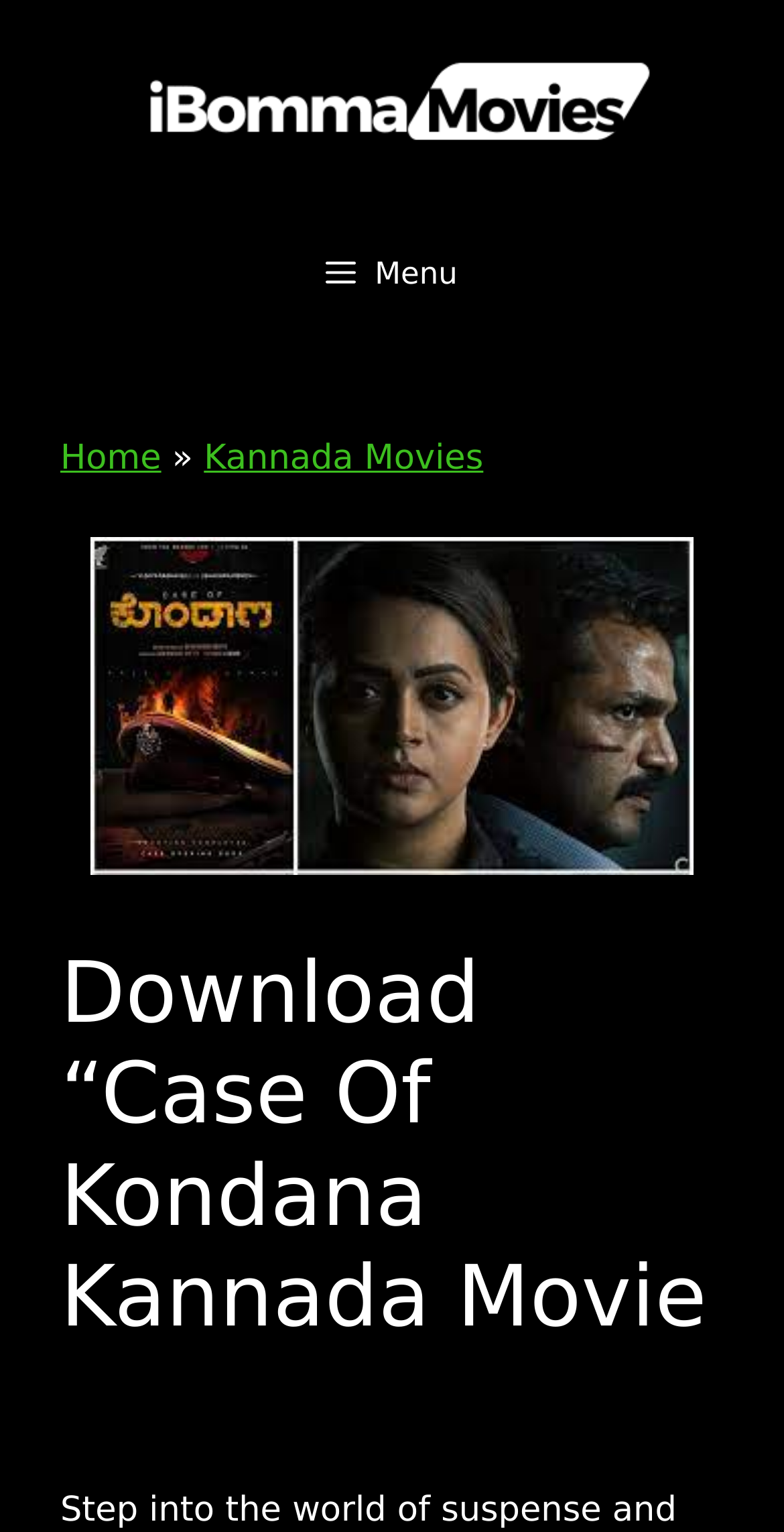Using details from the image, please answer the following question comprehensively:
What is the duration of the movie?

The duration of the movie is not explicitly mentioned on the webpage, but based on the meta description, it can be inferred that the movie runs for 2 hours and 2 minutes.